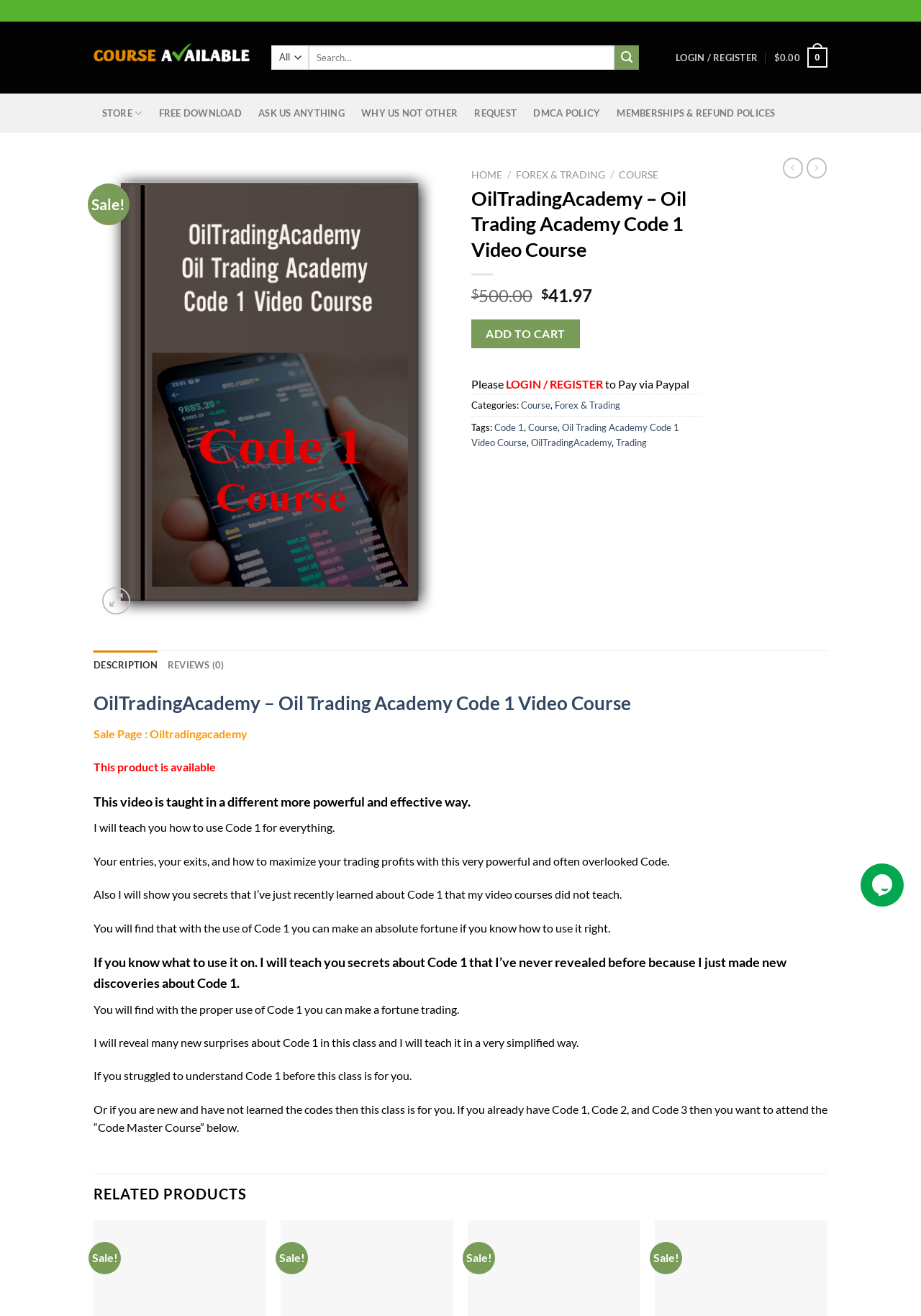Could you specify the bounding box coordinates for the clickable section to complete the following instruction: "Go to home page"?

[0.512, 0.128, 0.545, 0.137]